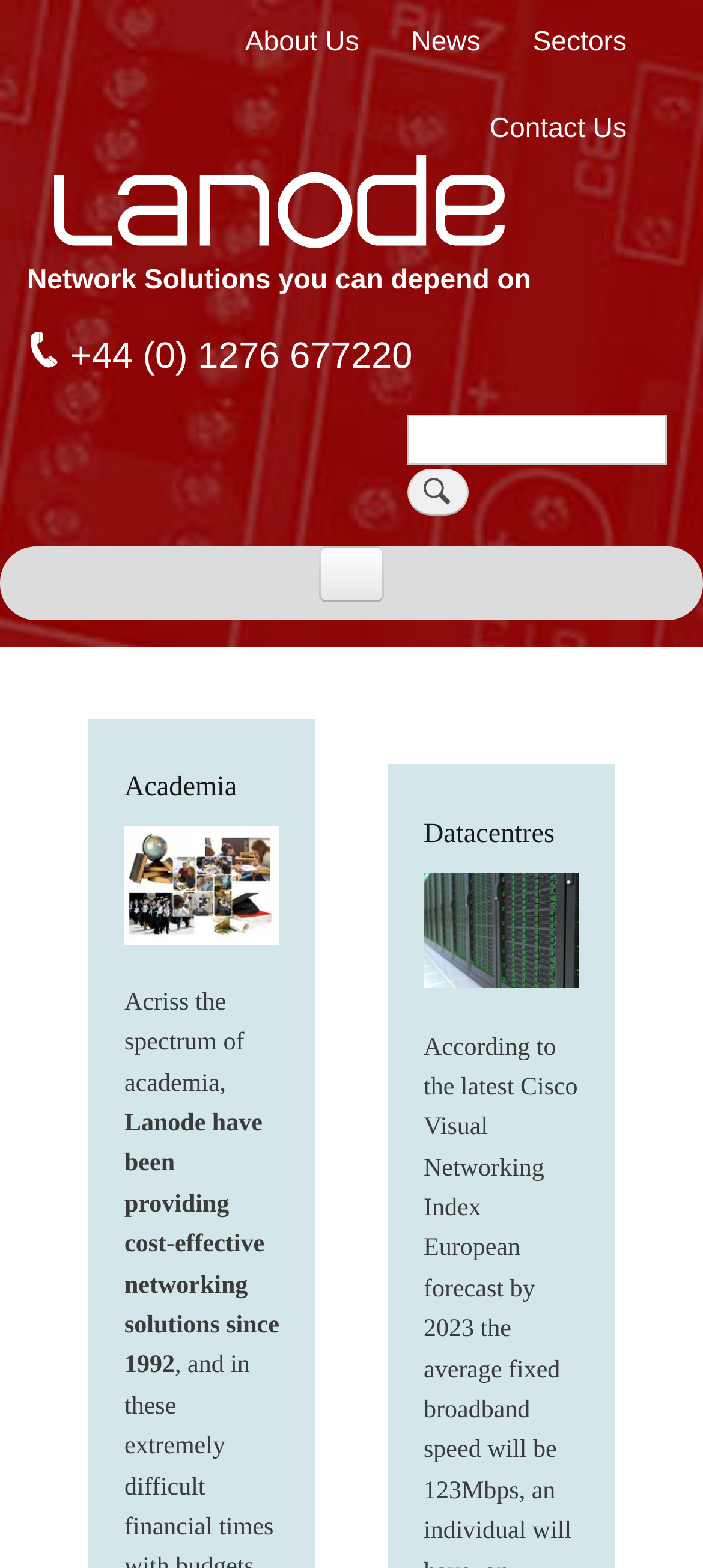Please determine the bounding box coordinates of the section I need to click to accomplish this instruction: "Click on the 'About Us' link".

[0.317, 0.0, 0.542, 0.055]